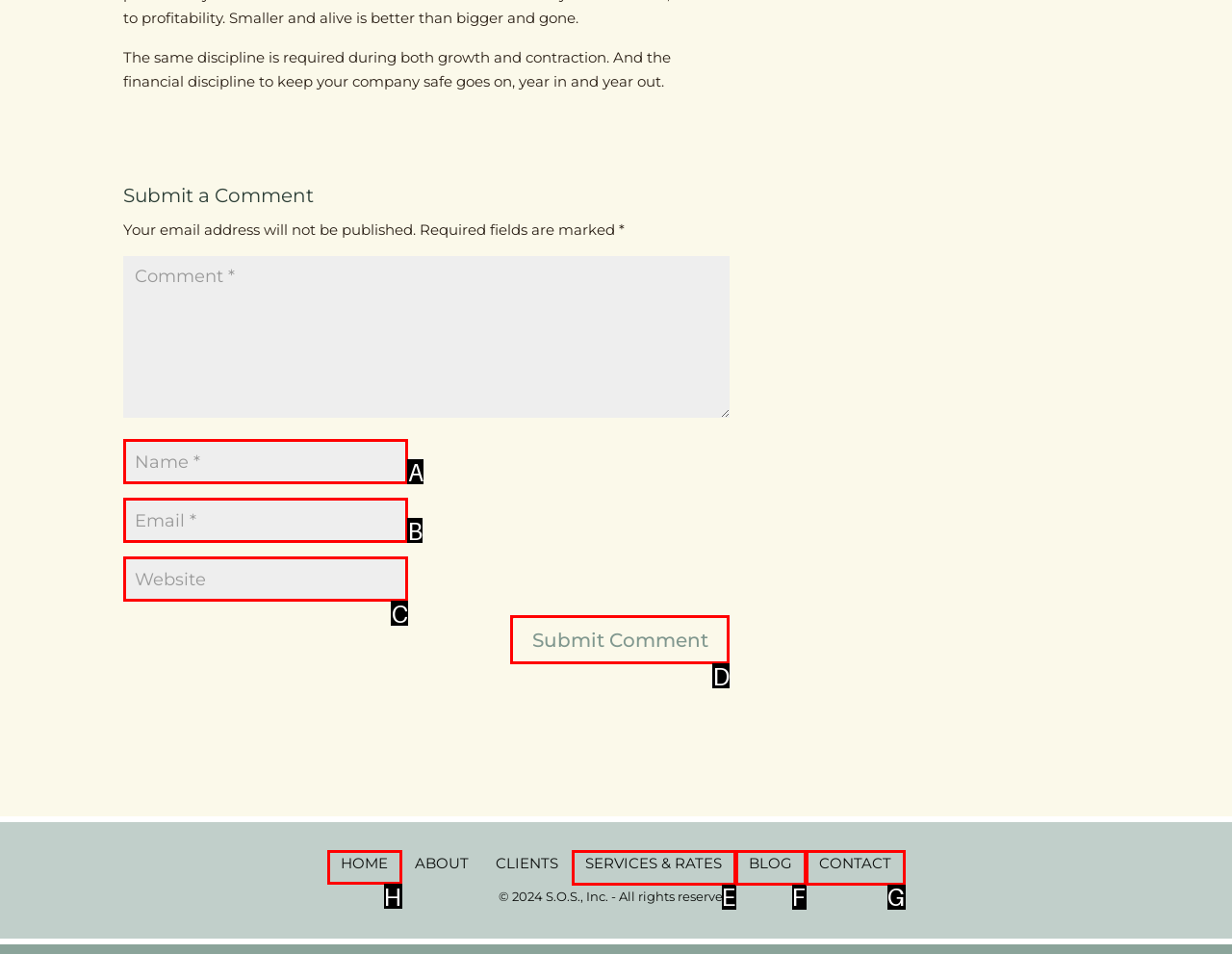Given the task: Go to the home page, point out the letter of the appropriate UI element from the marked options in the screenshot.

H